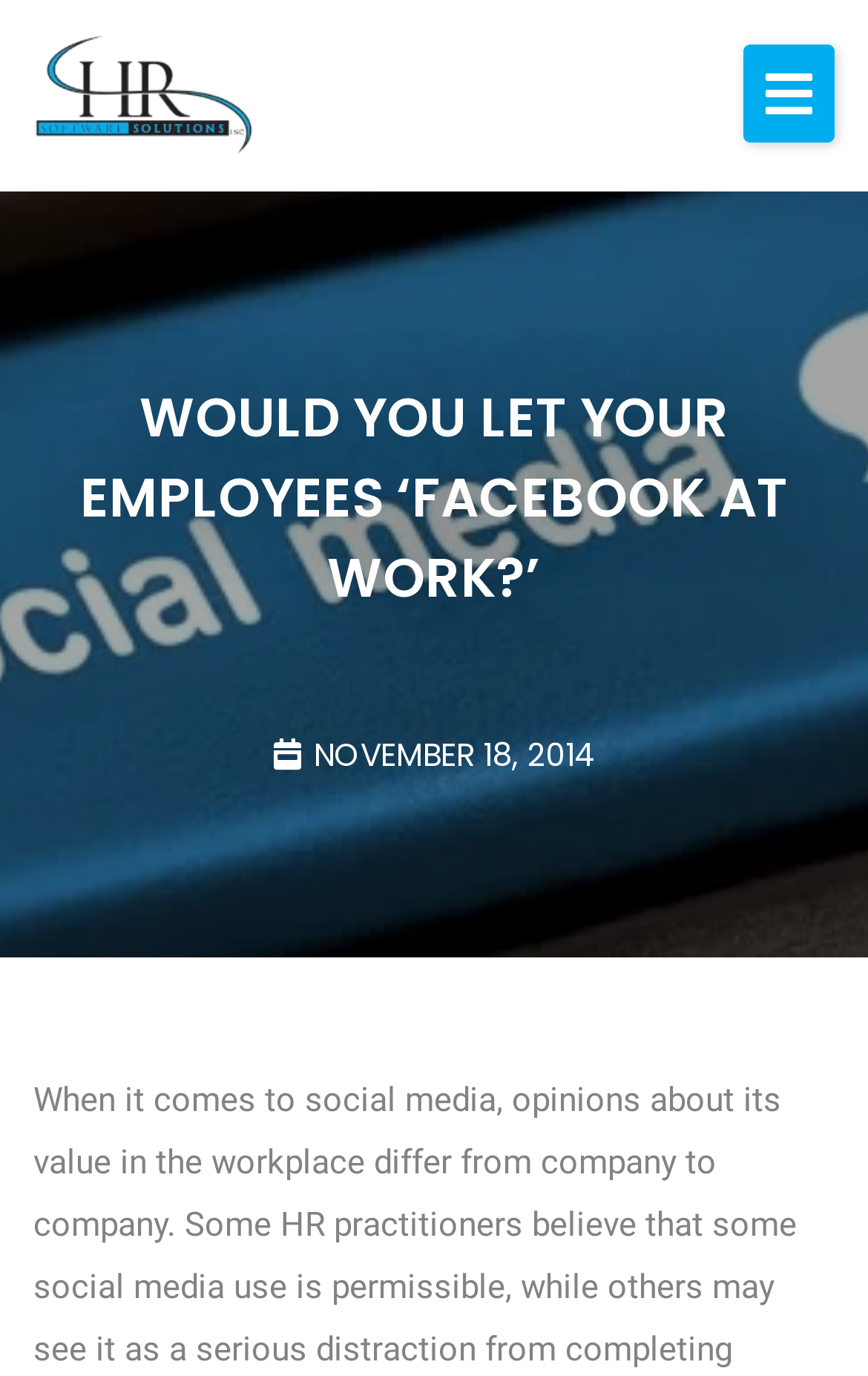What is the position of the button on the webpage?
Refer to the screenshot and respond with a concise word or phrase.

Top-right corner